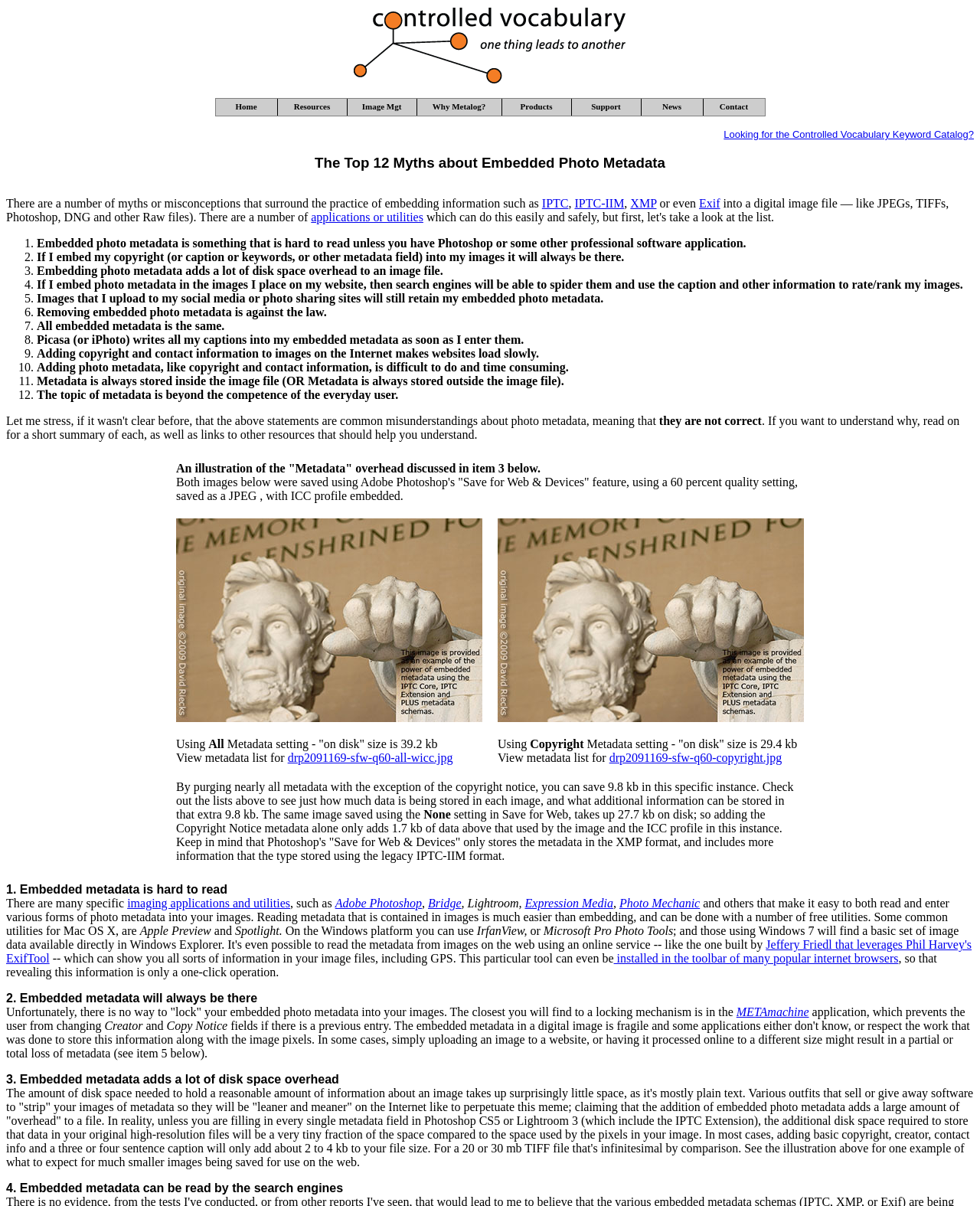Use a single word or phrase to answer the question:
What is the purpose of embedding photo metadata?

Organizing and classifying content